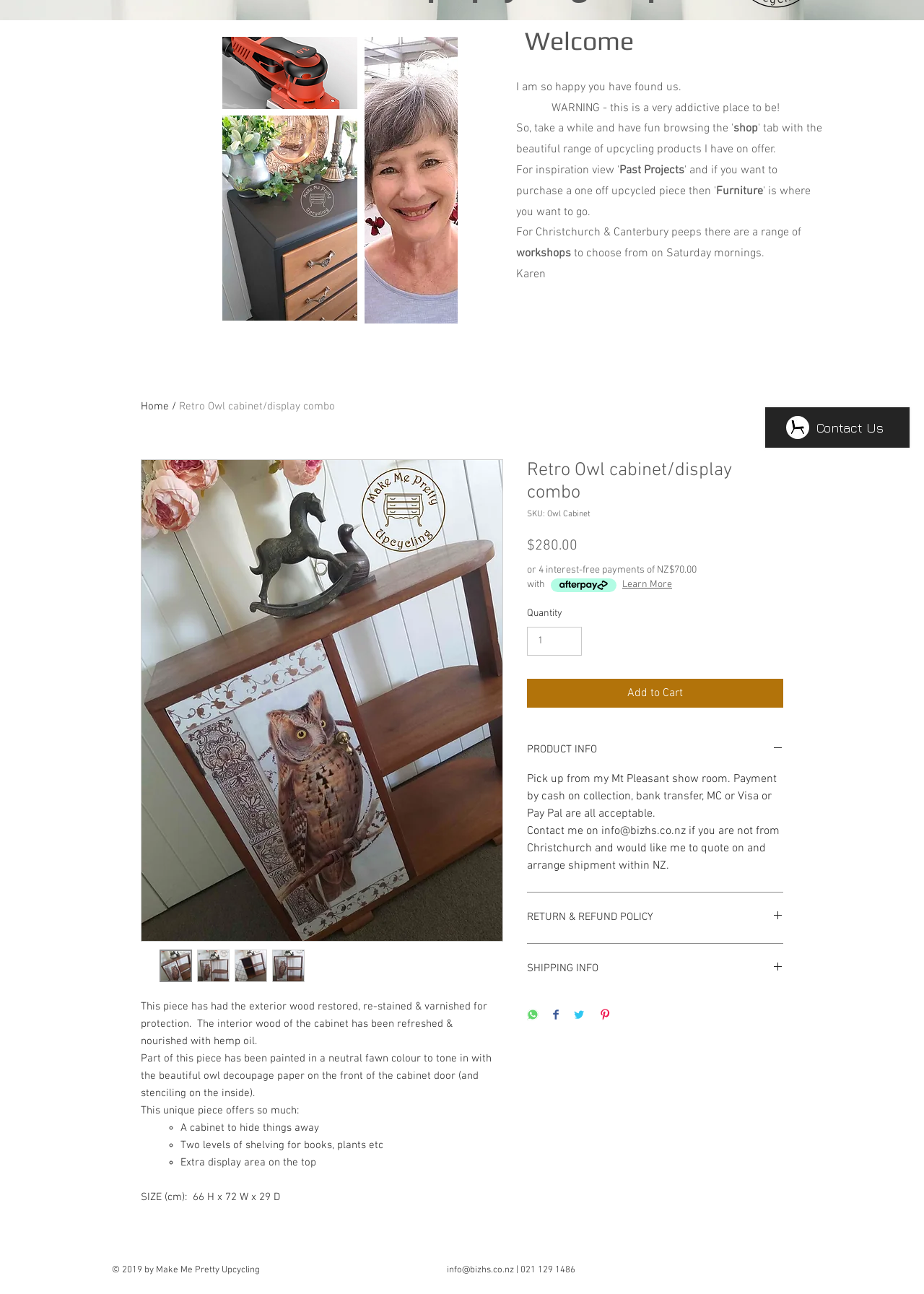Based on the element description input value="1" aria-label="Quantity" value="1", identify the bounding box coordinates for the UI element. The coordinates should be in the format (top-left x, top-left y, bottom-right x, bottom-right y) and within the 0 to 1 range.

[0.57, 0.455, 0.63, 0.478]